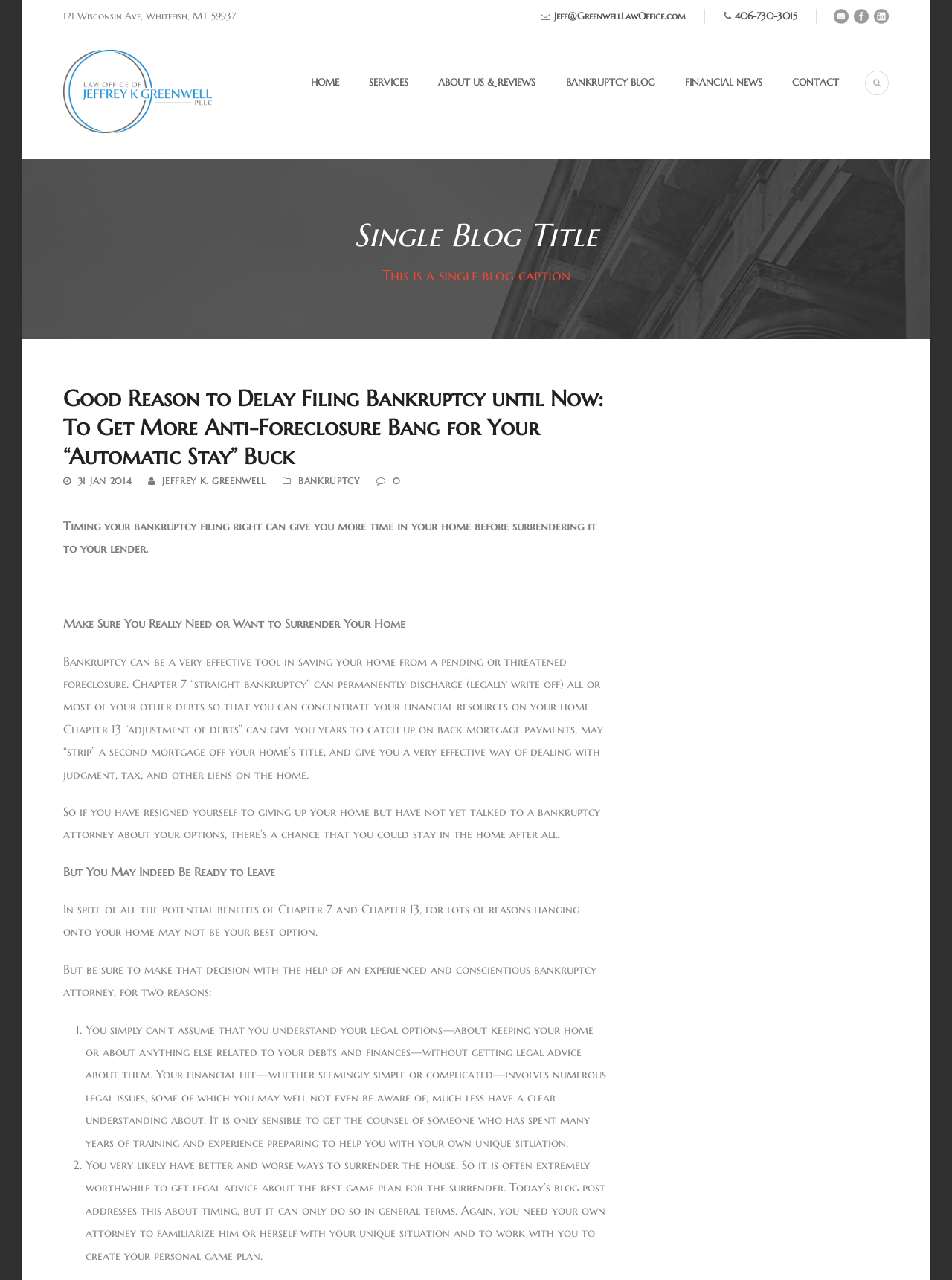From the given element description: "31 Jan 2014", find the bounding box for the UI element. Provide the coordinates as four float numbers between 0 and 1, in the order [left, top, right, bottom].

[0.082, 0.371, 0.139, 0.38]